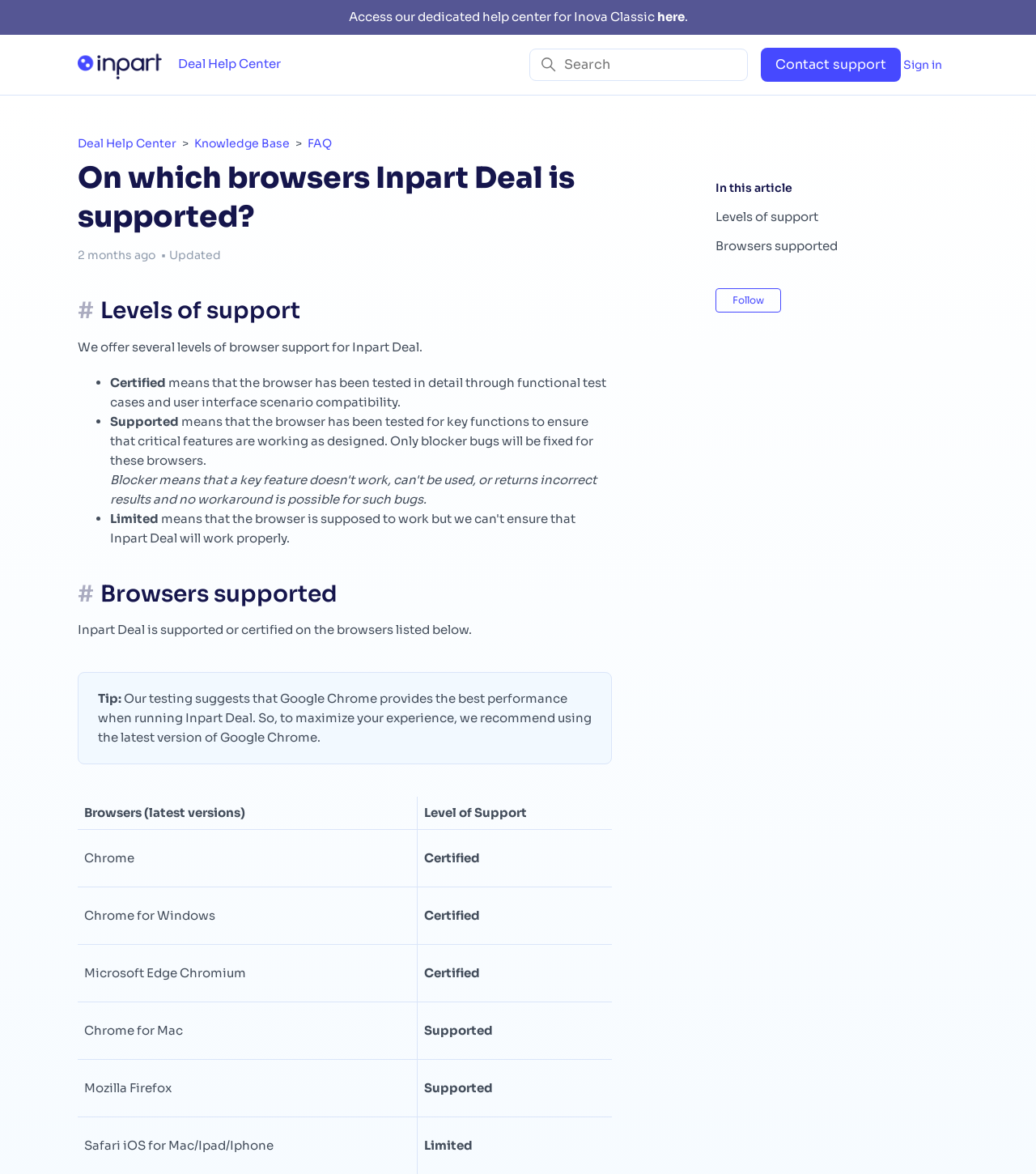Please locate the bounding box coordinates of the element that should be clicked to achieve the given instruction: "Access the dedicated help center for Inova Classic".

[0.336, 0.007, 0.664, 0.022]